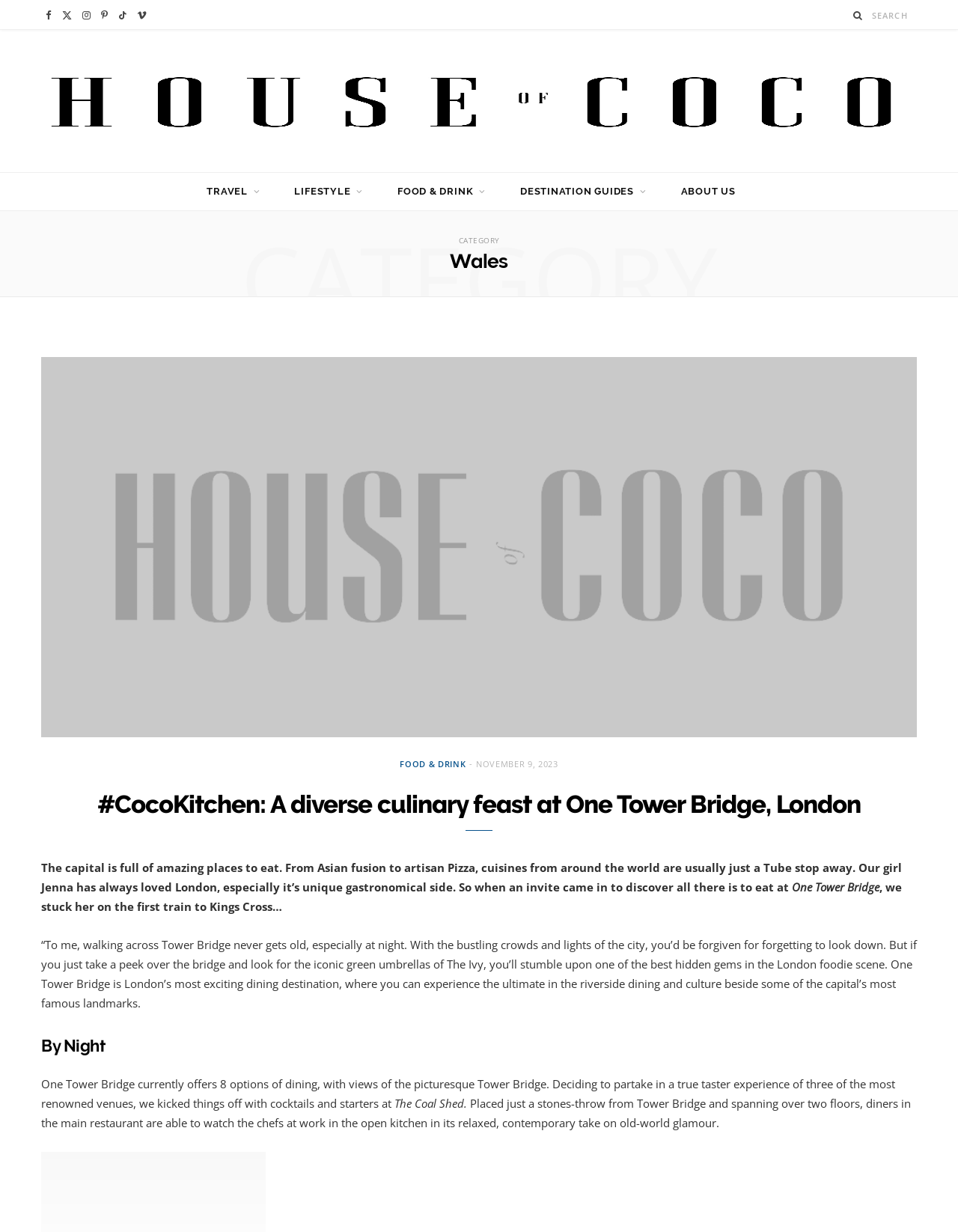How many social media links are available?
Answer with a single word or short phrase according to what you see in the image.

6